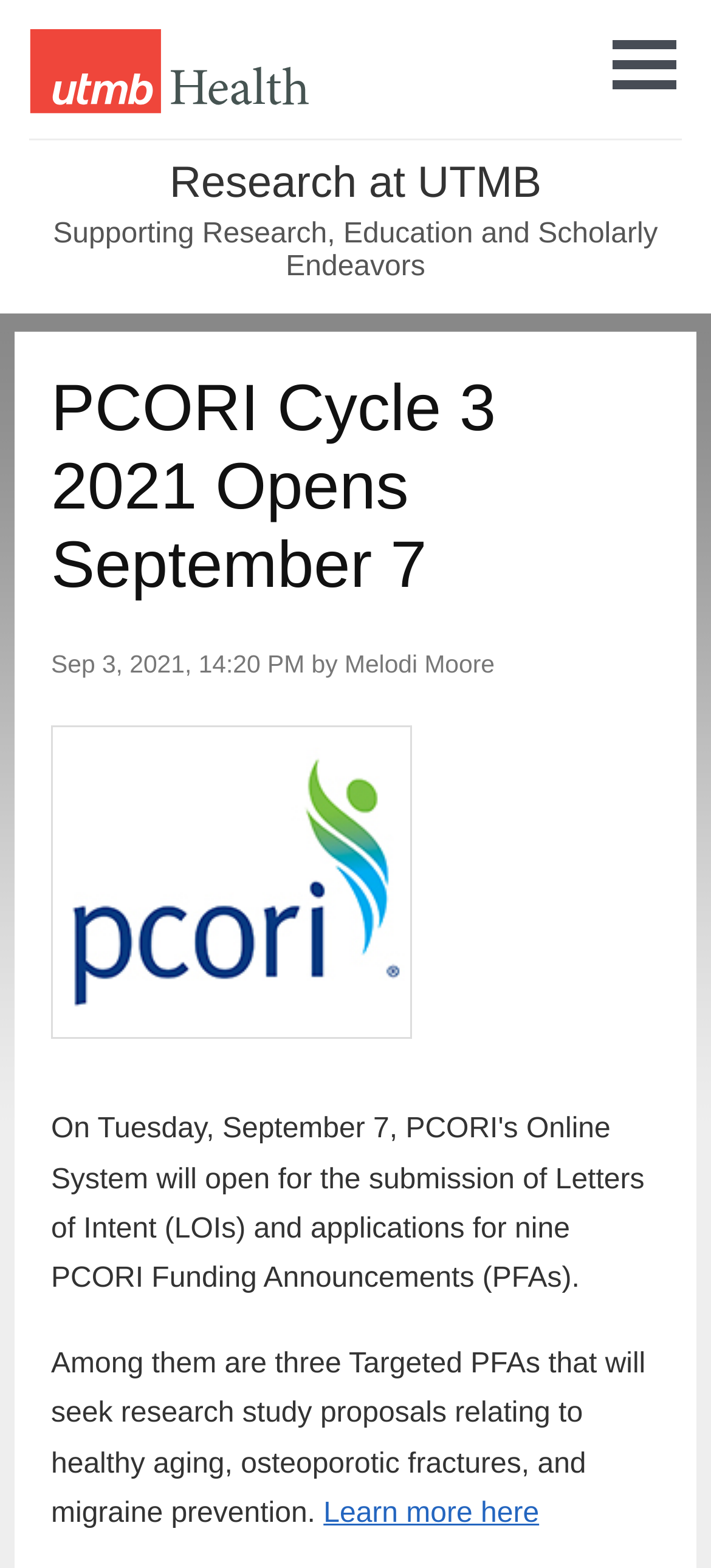What is the name of the author of the blog post?
Provide a concise answer using a single word or phrase based on the image.

Melodi Moore